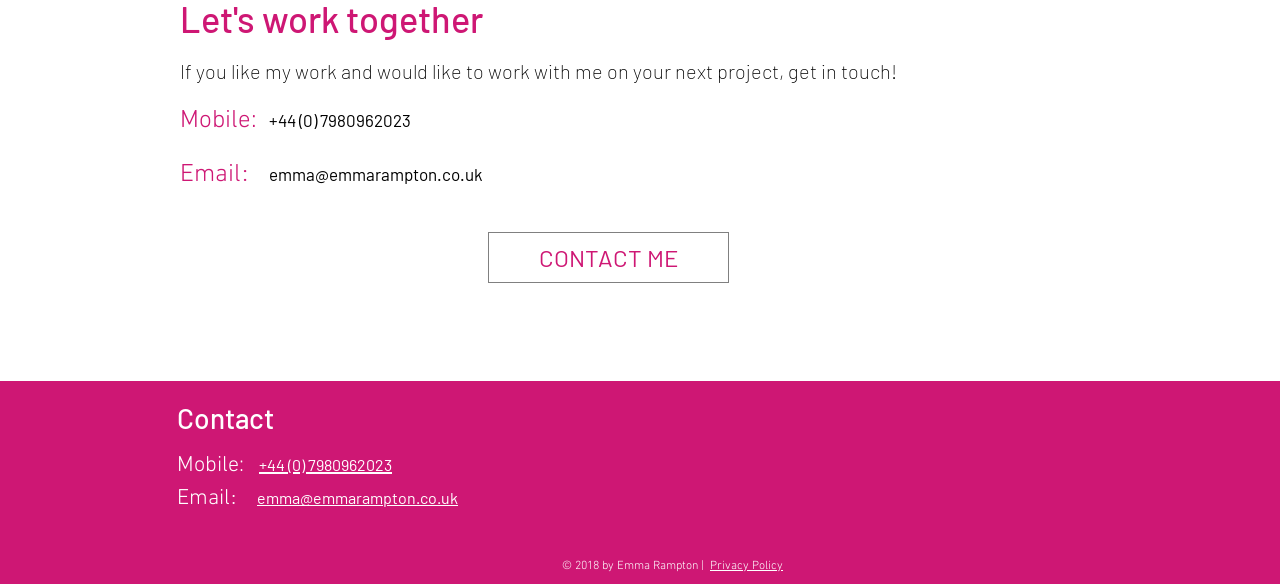Can you look at the image and give a comprehensive answer to the question:
What is the year of copyright mentioned on the webpage?

I found the year of copyright by looking at the bottom section of the webpage, where it is mentioned as '© 2018 by Emma Rampton'.